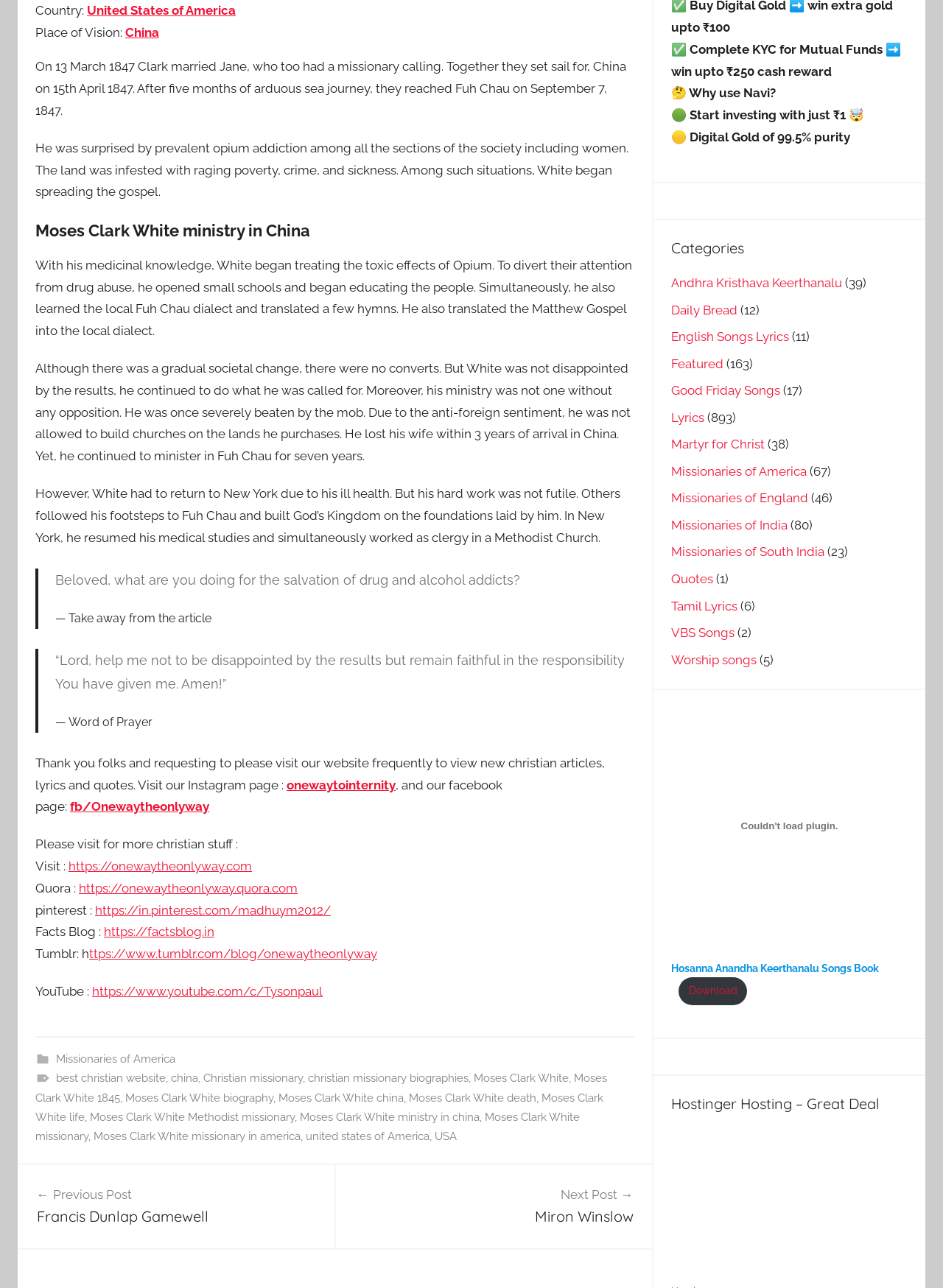Predict the bounding box coordinates for the UI element described as: "British Menopause Society". The coordinates should be four float numbers between 0 and 1, presented as [left, top, right, bottom].

None